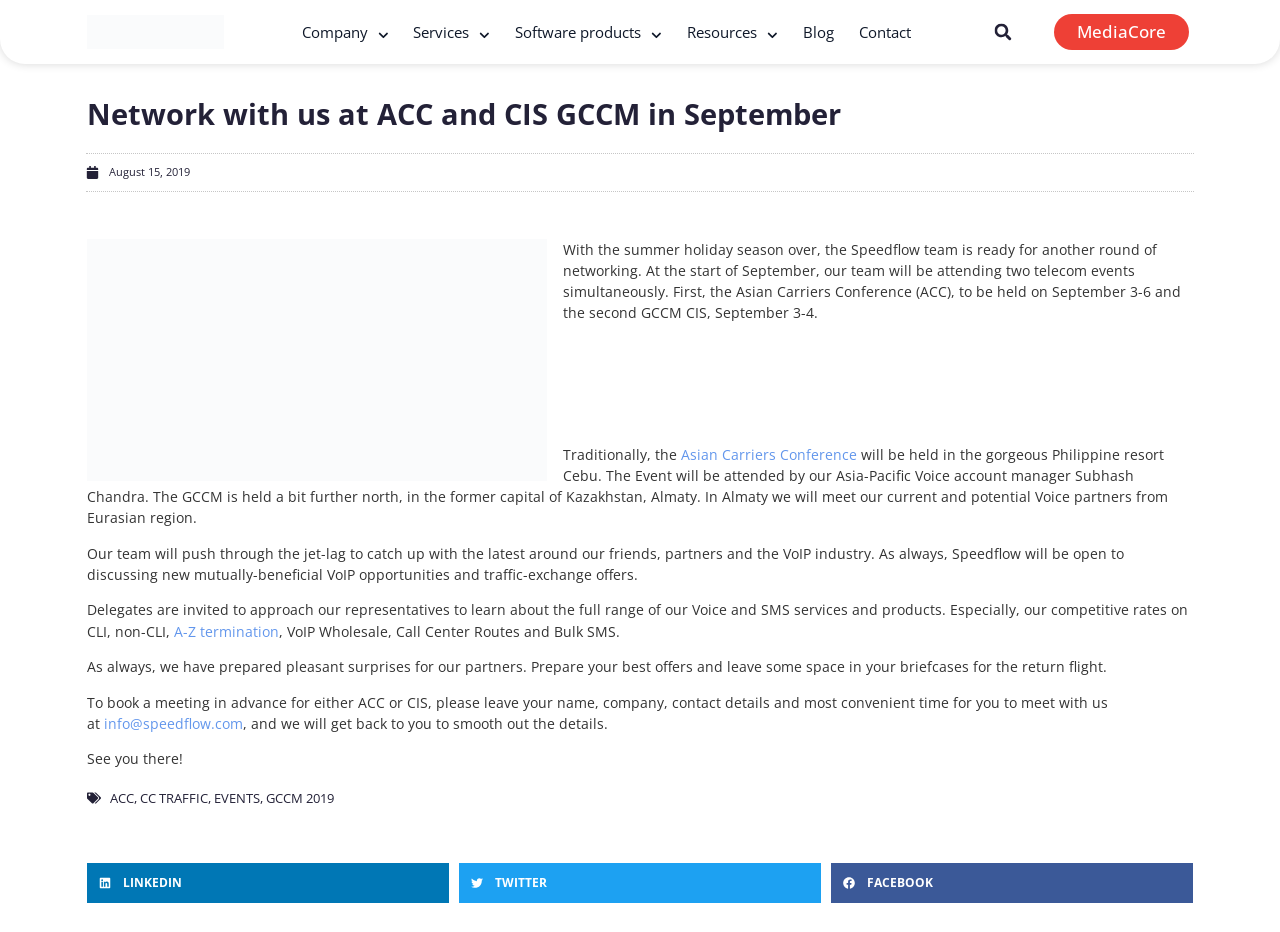Given the webpage screenshot and the description, determine the bounding box coordinates (top-left x, top-left y, bottom-right x, bottom-right y) that define the location of the UI element matching this description: Asian Carriers Conference

[0.161, 0.706, 0.308, 0.724]